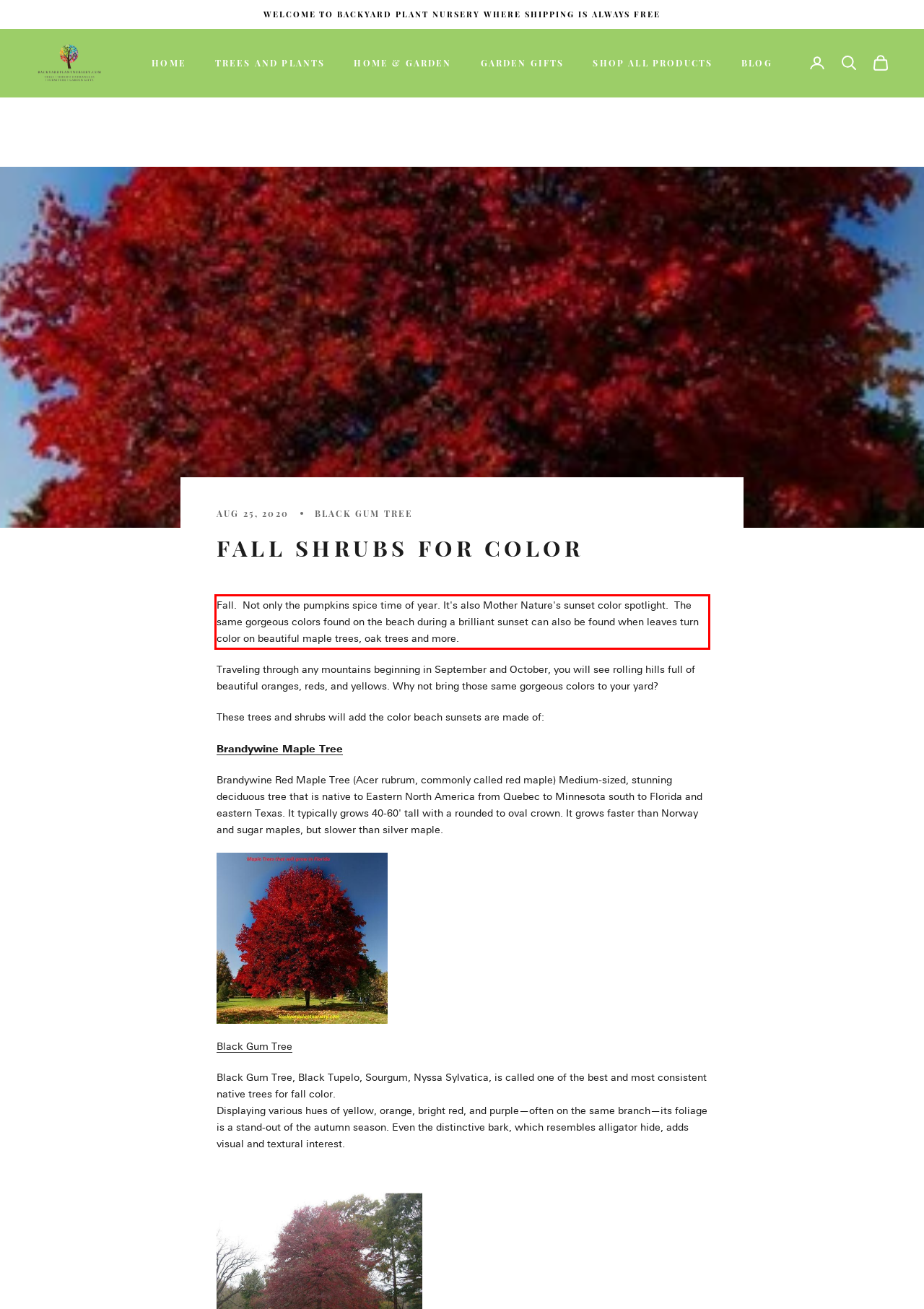Given a screenshot of a webpage, locate the red bounding box and extract the text it encloses.

Fall. Not only the pumpkins spice time of year. It's also Mother Nature's sunset color spotlight. The same gorgeous colors found on the beach during a brilliant sunset can also be found when leaves turn color on beautiful maple trees, oak trees and more.